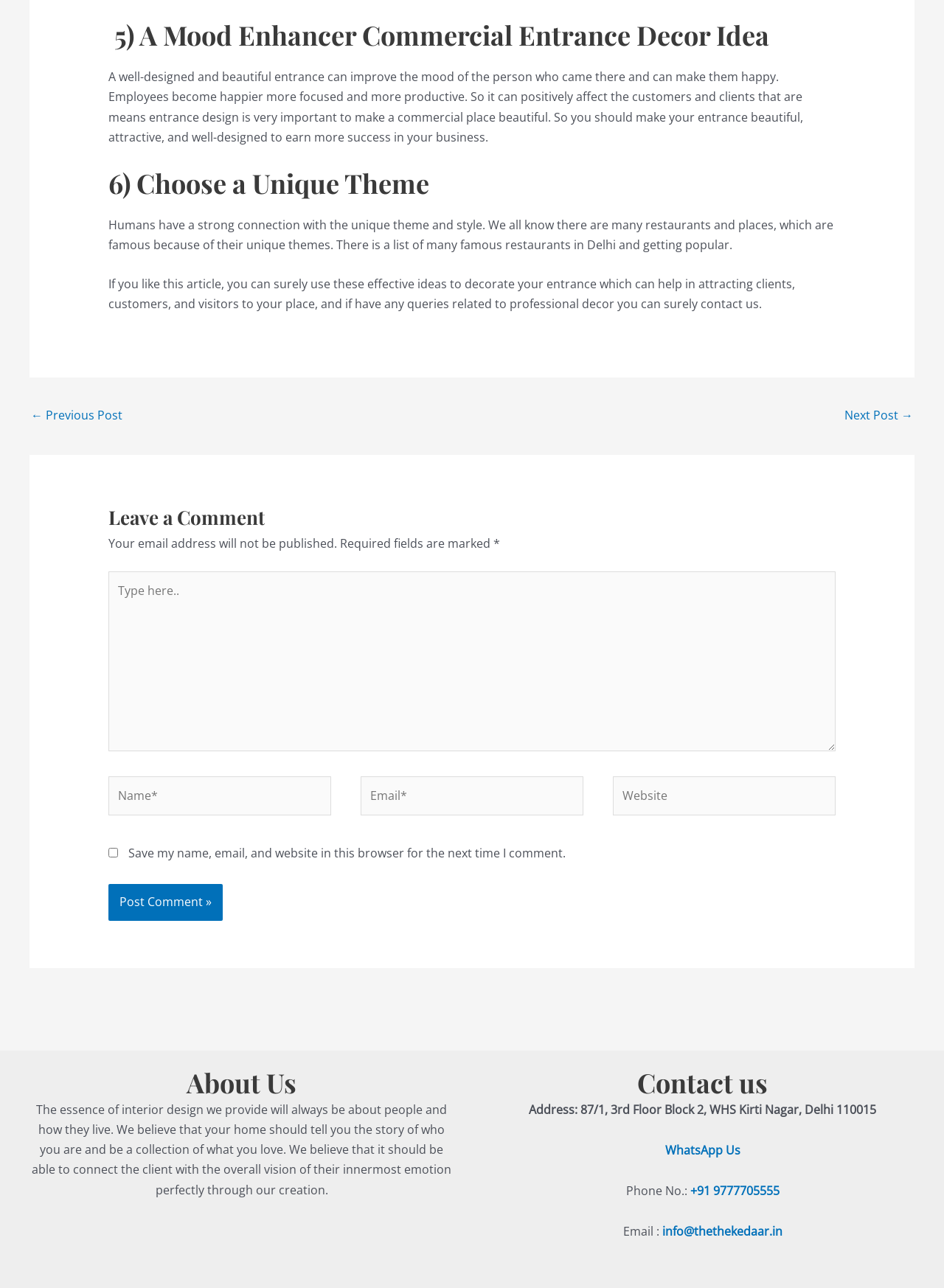Please identify the bounding box coordinates of the element's region that needs to be clicked to fulfill the following instruction: "Type in the 'Name*' field". The bounding box coordinates should consist of four float numbers between 0 and 1, i.e., [left, top, right, bottom].

[0.115, 0.603, 0.351, 0.633]